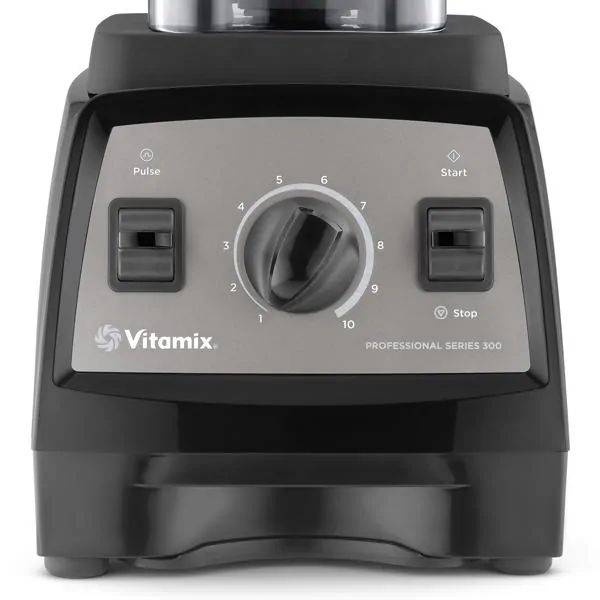Generate a comprehensive caption that describes the image.

The image showcases the controls of the Vitamix Professional Series 300 blender, highlighting its classic design that emphasizes user-friendliness and functionality. Prominently featured are the two toggle switches: one for the 'Pulse' function, allowing quick bursts of power for tough ingredients, and the other for 'Start' and 'Stop' operations. In addition, a prominent speed dial is situated in the center, marked with numbers ranging from 1 to 10, facilitating precise control of blending speeds, with 10 being the highest. This blender is designed to make blending efficient, starting on a low speed to avoid ingredients splattering, which enhances the blending experience while ensuring optimal consistency. The aesthetic combines a sleek modern look with a robust functionality, characteristic of Vitamix's renowned kitchen appliances.